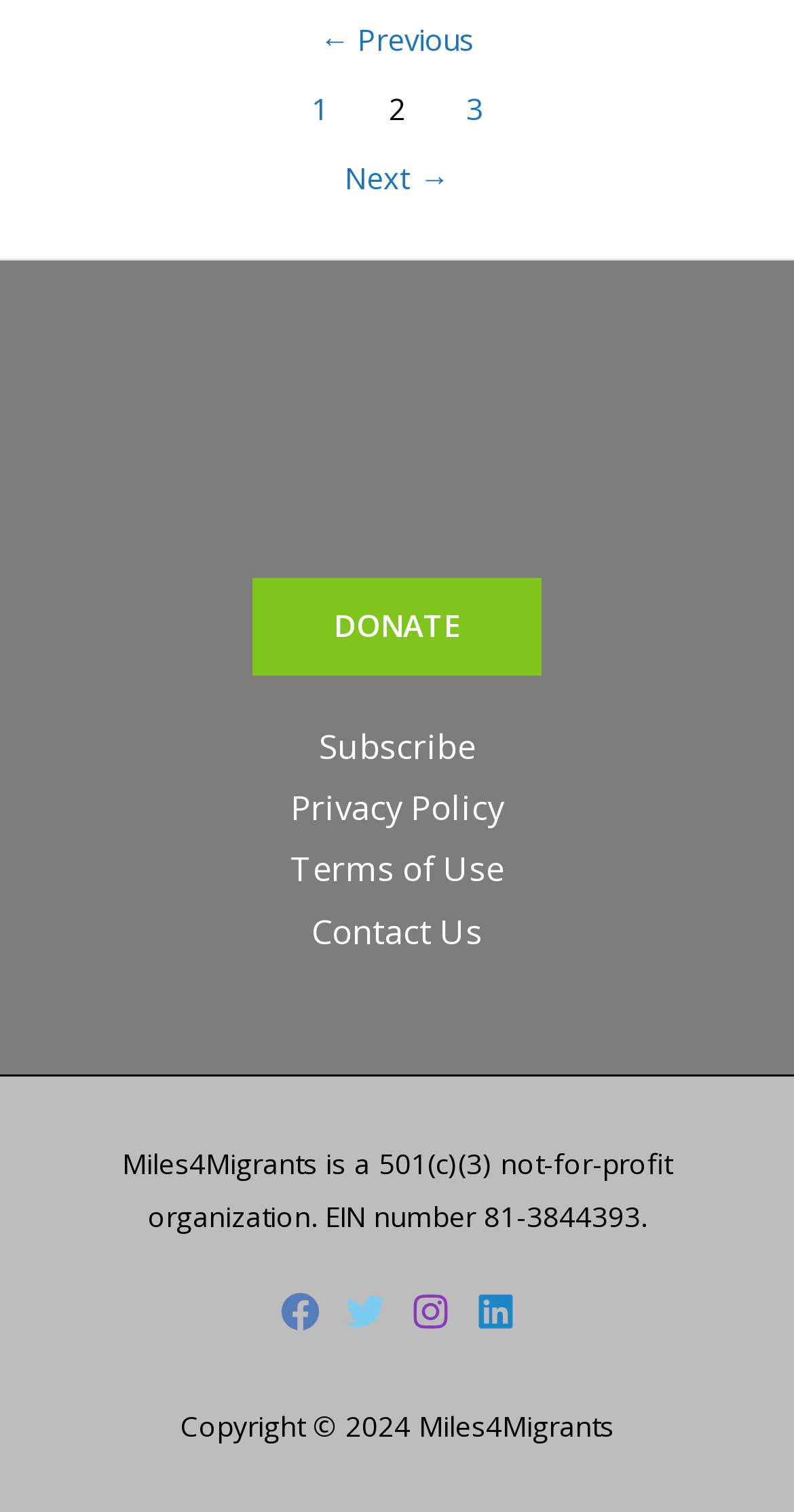Please identify the bounding box coordinates of the clickable area that will allow you to execute the instruction: "visit Facebook page".

[0.353, 0.855, 0.401, 0.88]